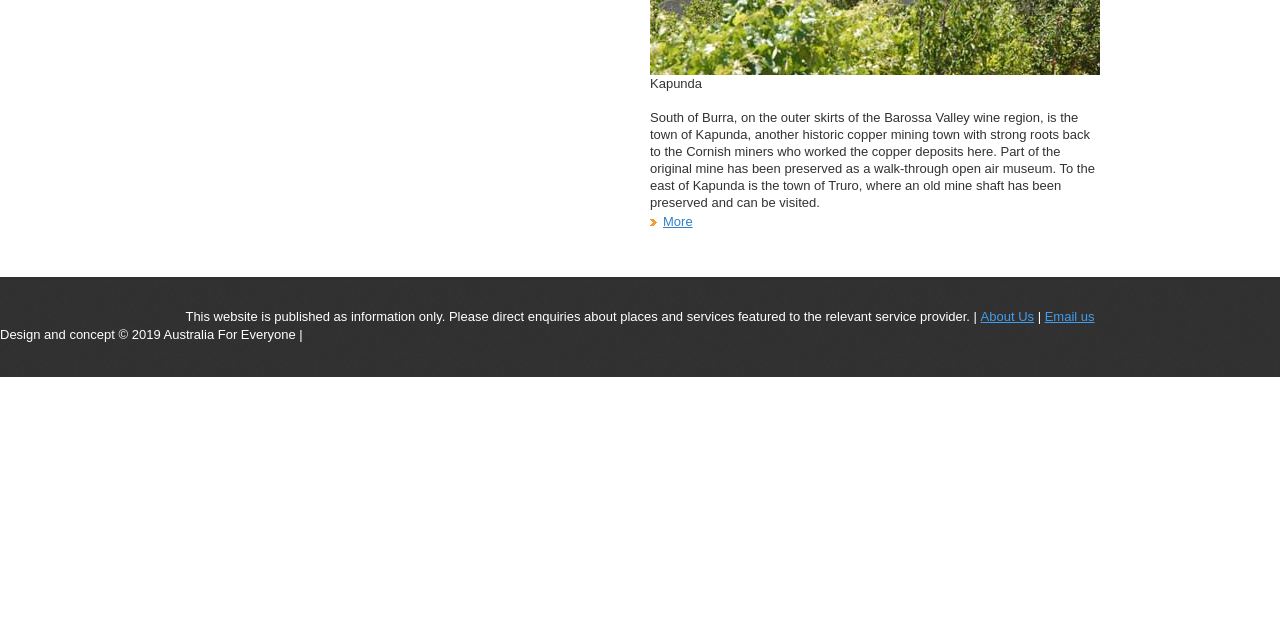Determine the bounding box coordinates in the format (top-left x, top-left y, bottom-right x, bottom-right y). Ensure all values are floating point numbers between 0 and 1. Identify the bounding box of the UI element described by: Email us

[0.816, 0.479, 0.855, 0.503]